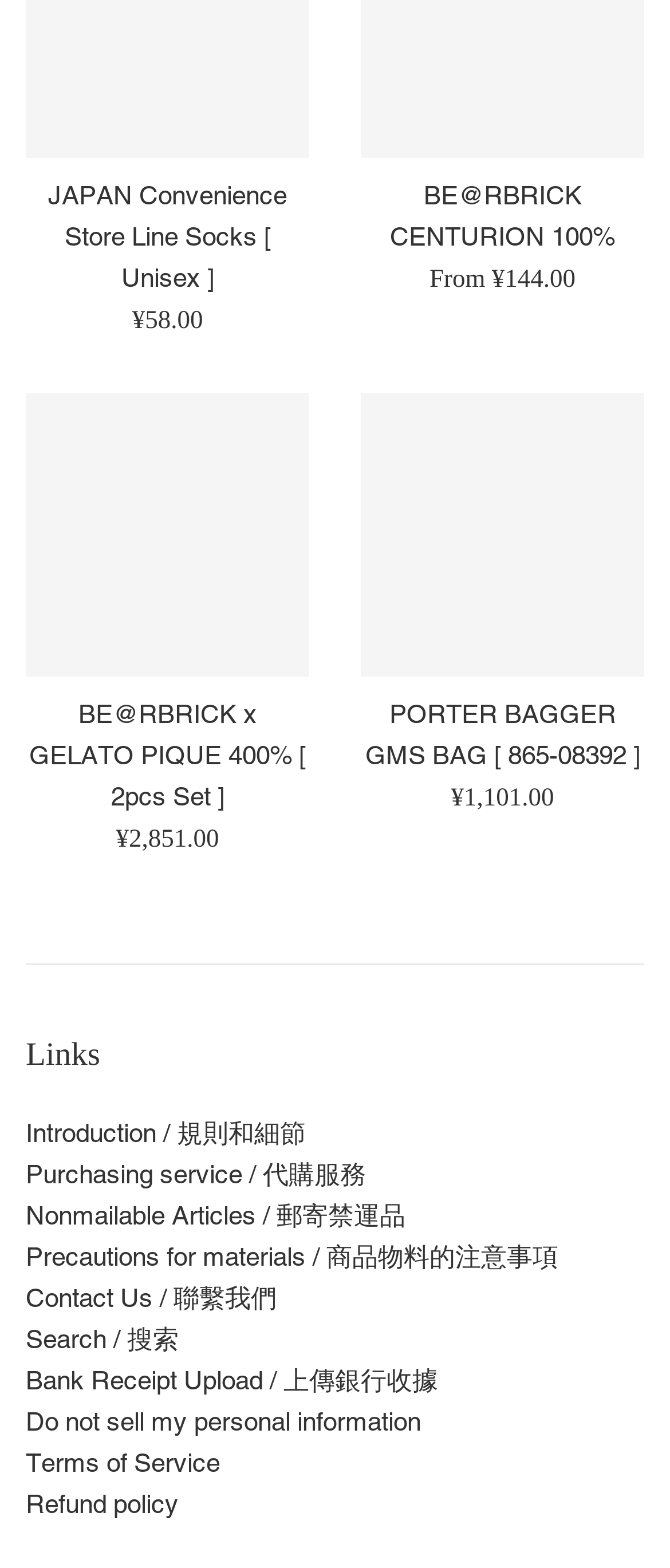What is the price of JAPAN Convenience Store Line Socks?
Carefully analyze the image and provide a detailed answer to the question.

The price of JAPAN Convenience Store Line Socks can be found in the StaticText element with ID 431, which is '¥58.00'. This element is located near the link element with text 'JAPAN Convenience Store Line Socks [ Unisex ]'.